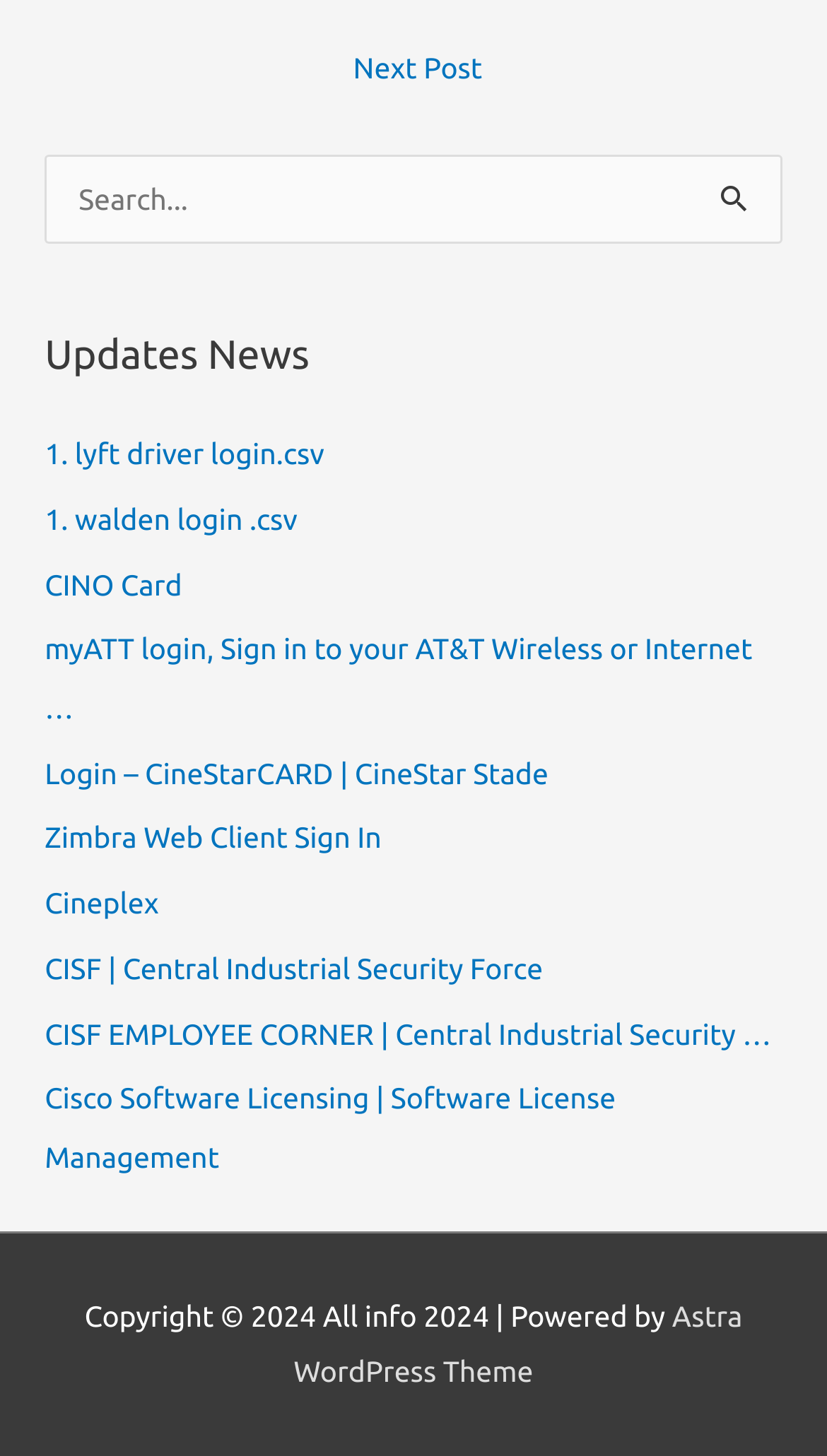What is the theme of the webpage?
Please respond to the question with a detailed and informative answer.

The webpage's theme is mentioned at the bottom of the page, where it says 'Powered by Astra WordPress Theme', indicating that the webpage is built using the Astra WordPress theme.